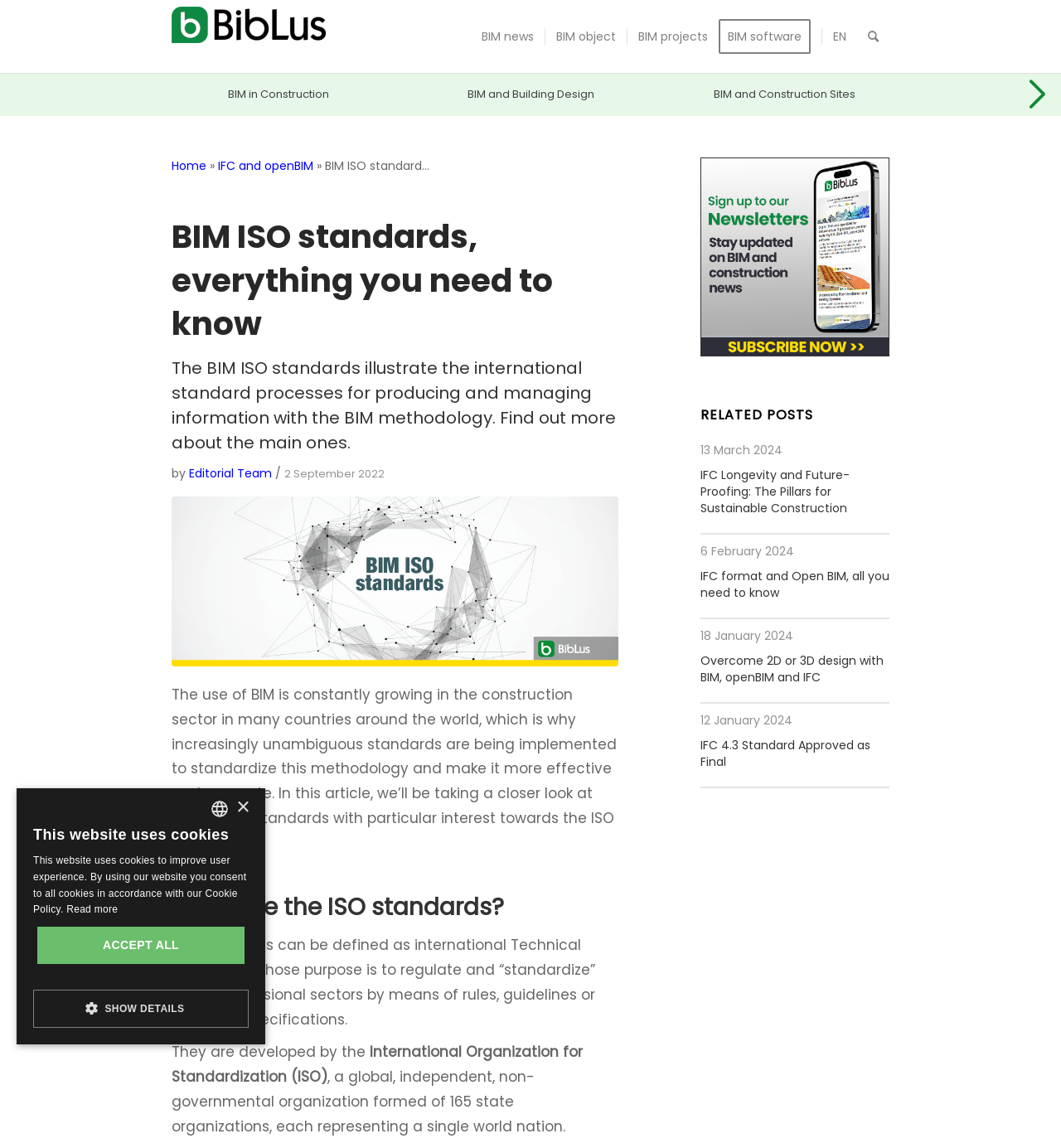What is the topic of the article? Examine the screenshot and reply using just one word or a brief phrase.

BIM ISO standards